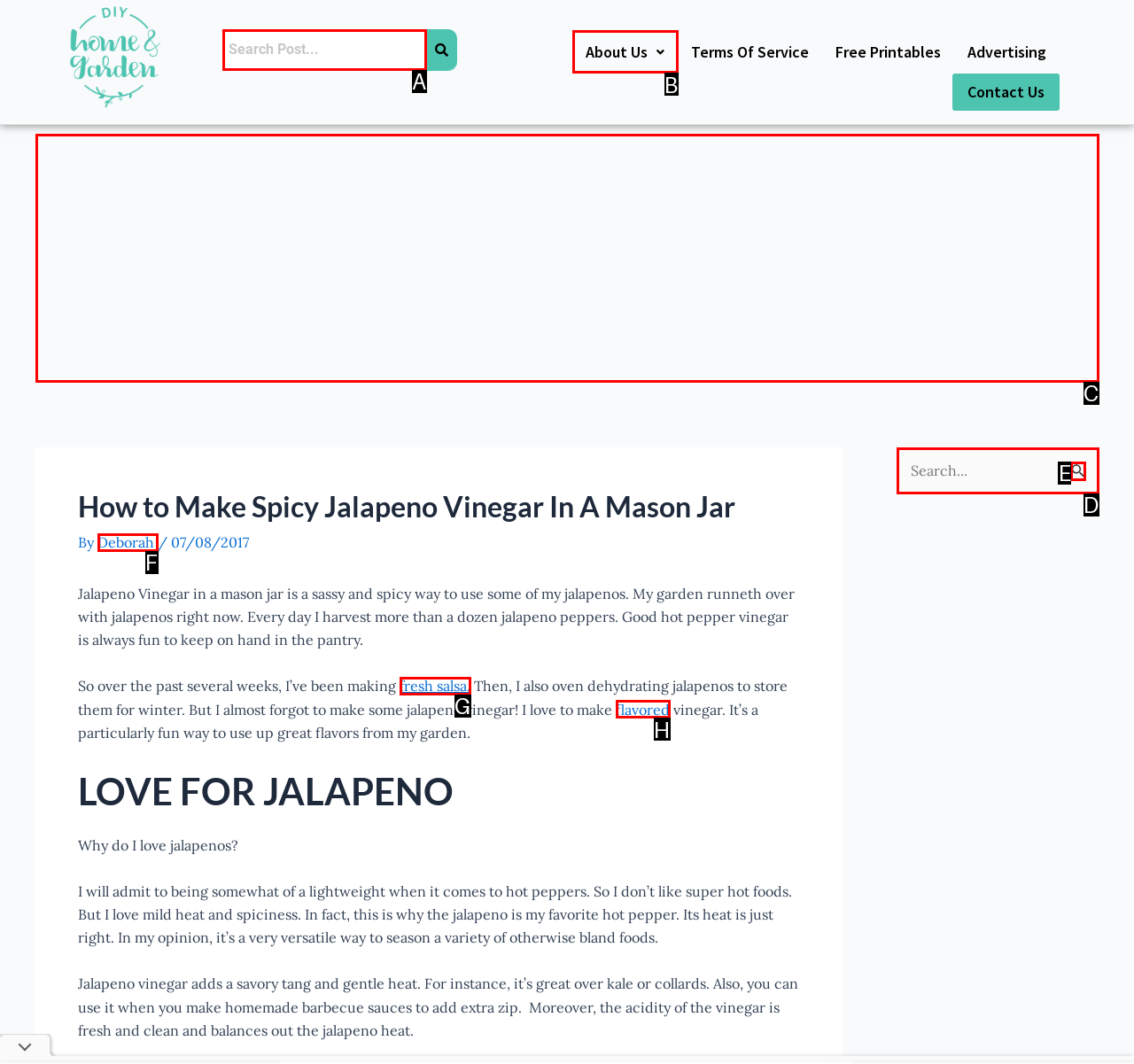Choose the HTML element you need to click to achieve the following task: Click on About Us
Respond with the letter of the selected option from the given choices directly.

B